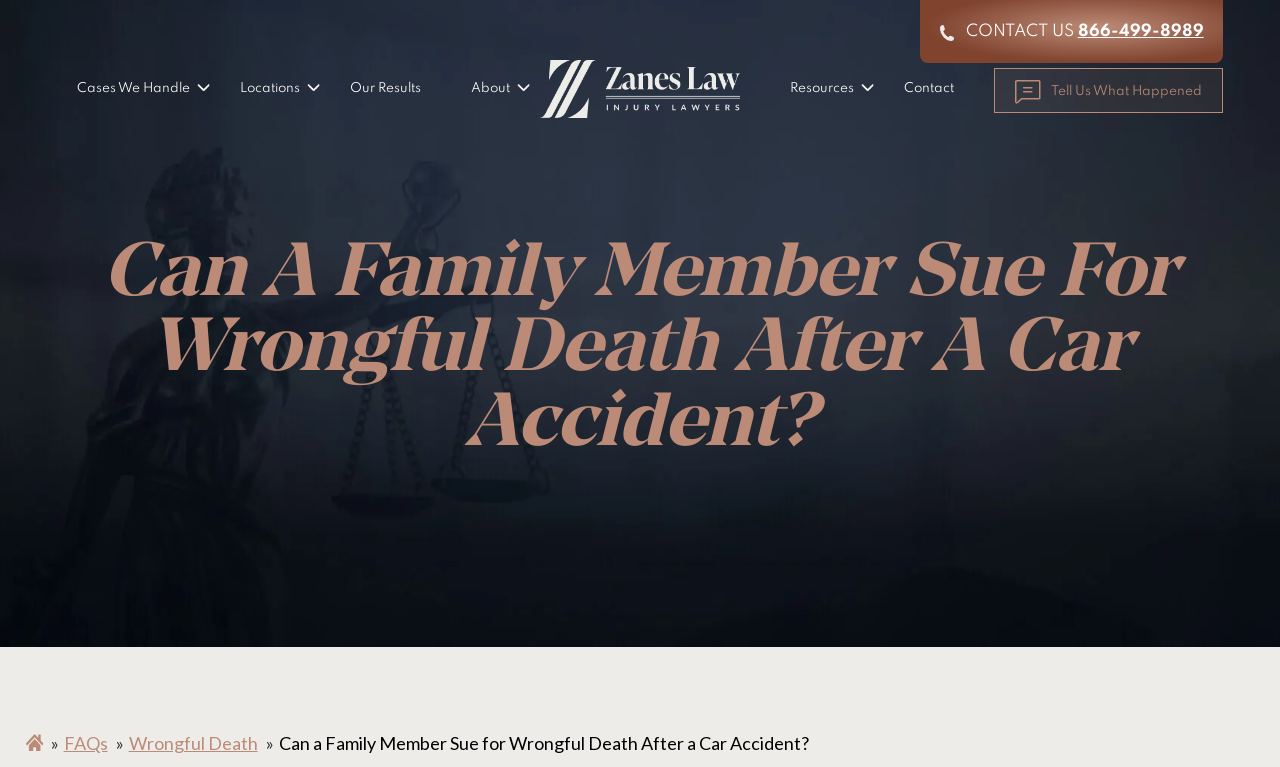Please identify the bounding box coordinates of the region to click in order to complete the given instruction: "Click on 'Cases We Handle'". The coordinates should be four float numbers between 0 and 1, i.e., [left, top, right, bottom].

[0.033, 0.11, 0.121, 0.149]